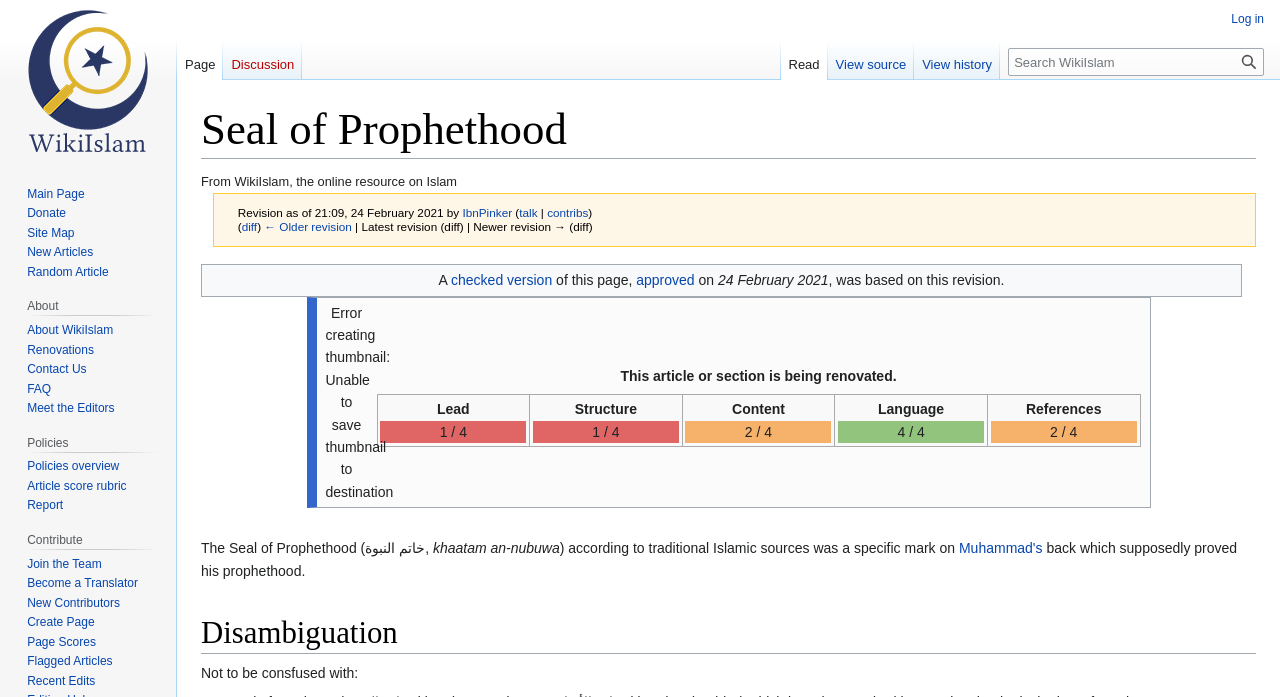Locate the bounding box coordinates of the clickable region necessary to complete the following instruction: "Search WikiIslam". Provide the coordinates in the format of four float numbers between 0 and 1, i.e., [left, top, right, bottom].

[0.788, 0.069, 0.988, 0.109]